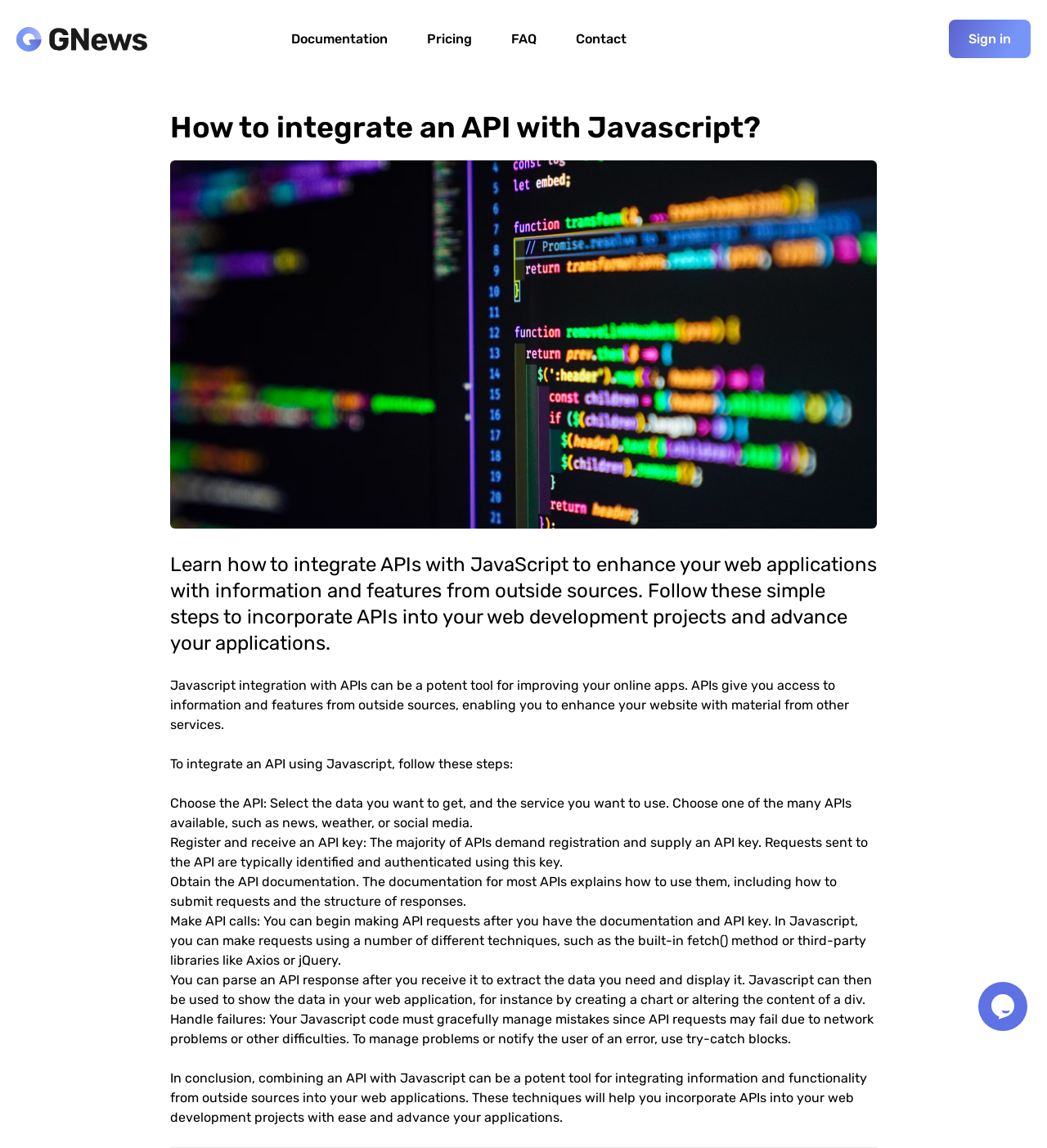What should you do when an API request fails?
Using the visual information, respond with a single word or phrase.

Handle failures